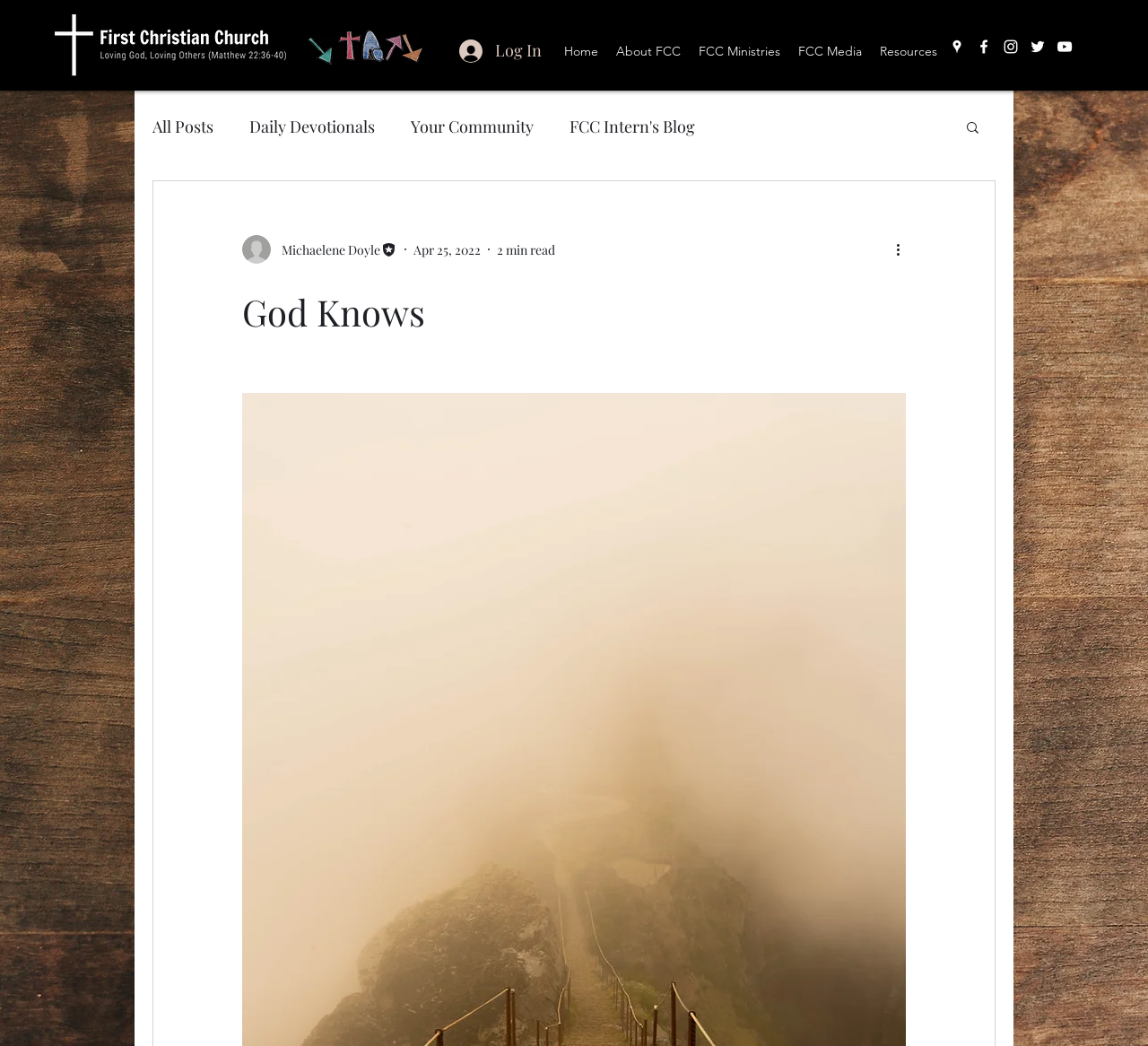What is the date of the blog post?
Can you give a detailed and elaborate answer to the question?

The date of the blog post is April 25, 2022, which is mentioned below the writer's picture, along with the title 'Editor' and the reading time '2 min read', located at the top-center of the webpage.